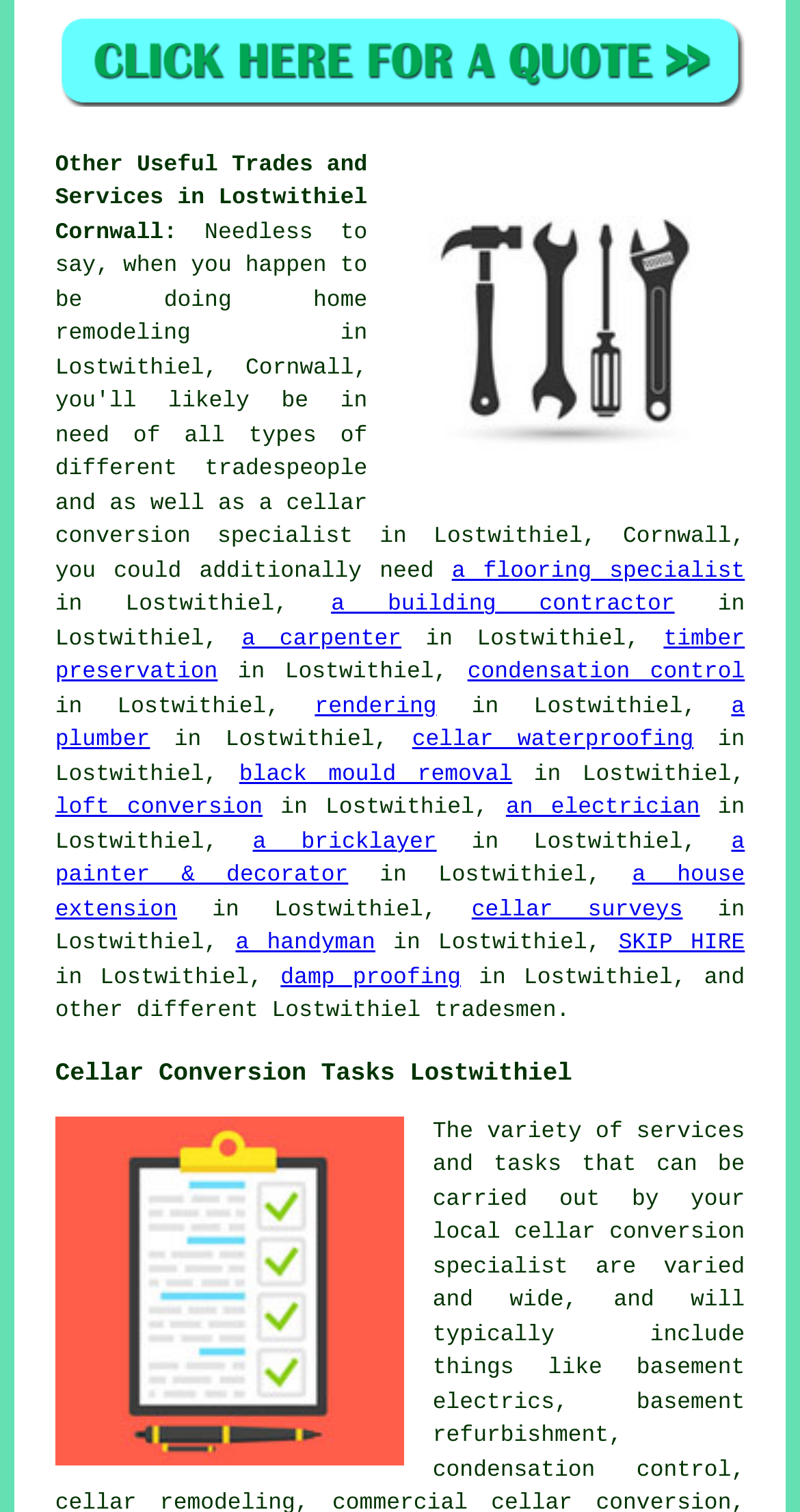What type of image is on this webpage?
Please provide a single word or phrase based on the screenshot.

Basement Conversion Image